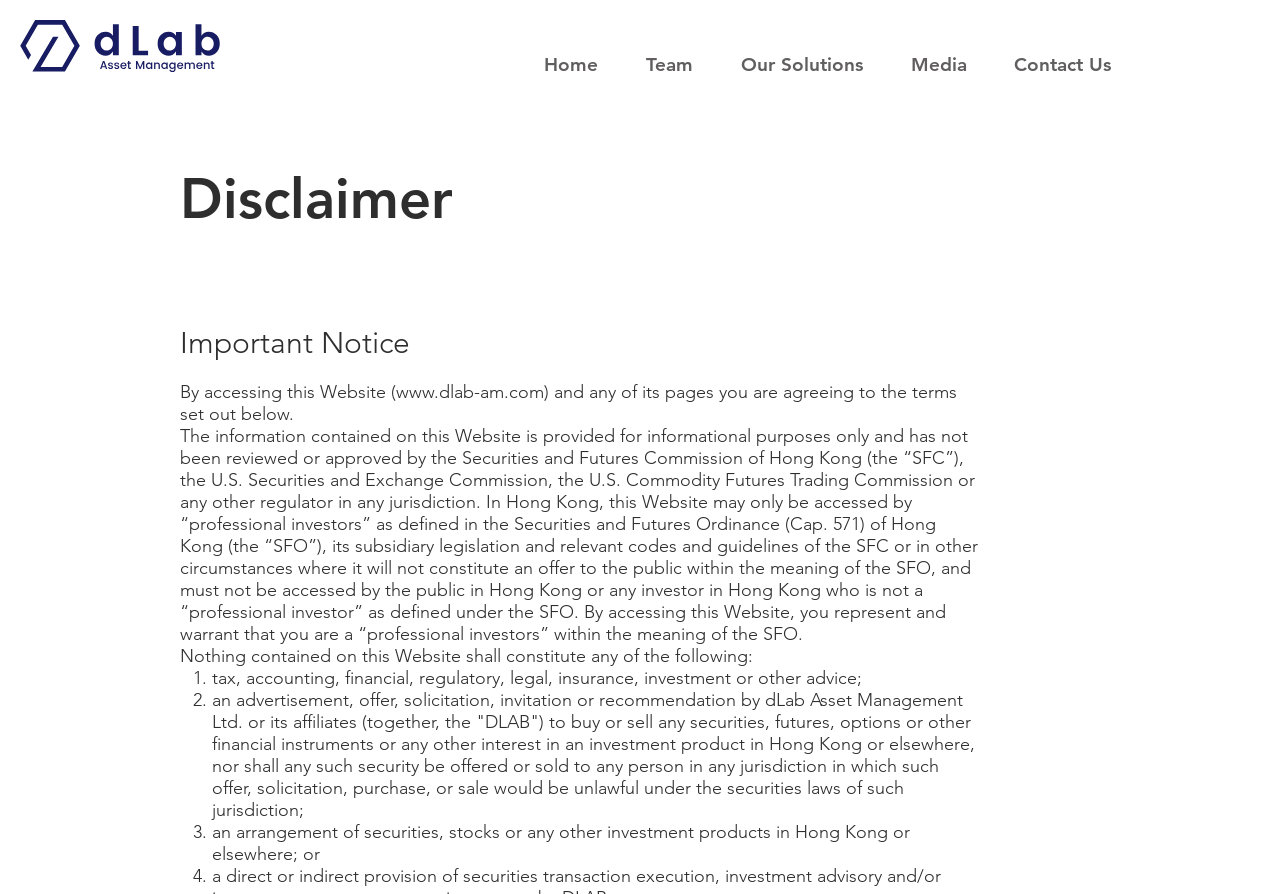Construct a comprehensive description capturing every detail on the webpage.

The webpage is a disclaimer page for dLab Asset Management, featuring a logo at the top left corner. A navigation menu is located at the top center, with links to "Home", "Team", "Our Solutions", "Media", and "Contact Us". 

Below the navigation menu, there are two headings: "Disclaimer" and "Important Notice". The main content of the page is a lengthy text that outlines the terms and conditions of accessing the website. The text is divided into several paragraphs, with the first paragraph stating that by accessing the website, users are agreeing to the terms set out below.

The text then explains that the information on the website is for informational purposes only and has not been reviewed or approved by any regulatory bodies. It also specifies that the website is only accessible to "professional investors" in Hong Kong and must not be accessed by the public in Hong Kong or any investor who is not a "professional investor".

The text further outlines what the website does not constitute, including tax, accounting, financial, regulatory, legal, insurance, investment, or other advice. It also clarifies that the website is not an advertisement, offer, solicitation, invitation, or recommendation to buy or sell any securities, futures, options, or other financial instruments. Additionally, the website does not arrange securities, stocks, or any other investment products in Hong Kong or elsewhere.